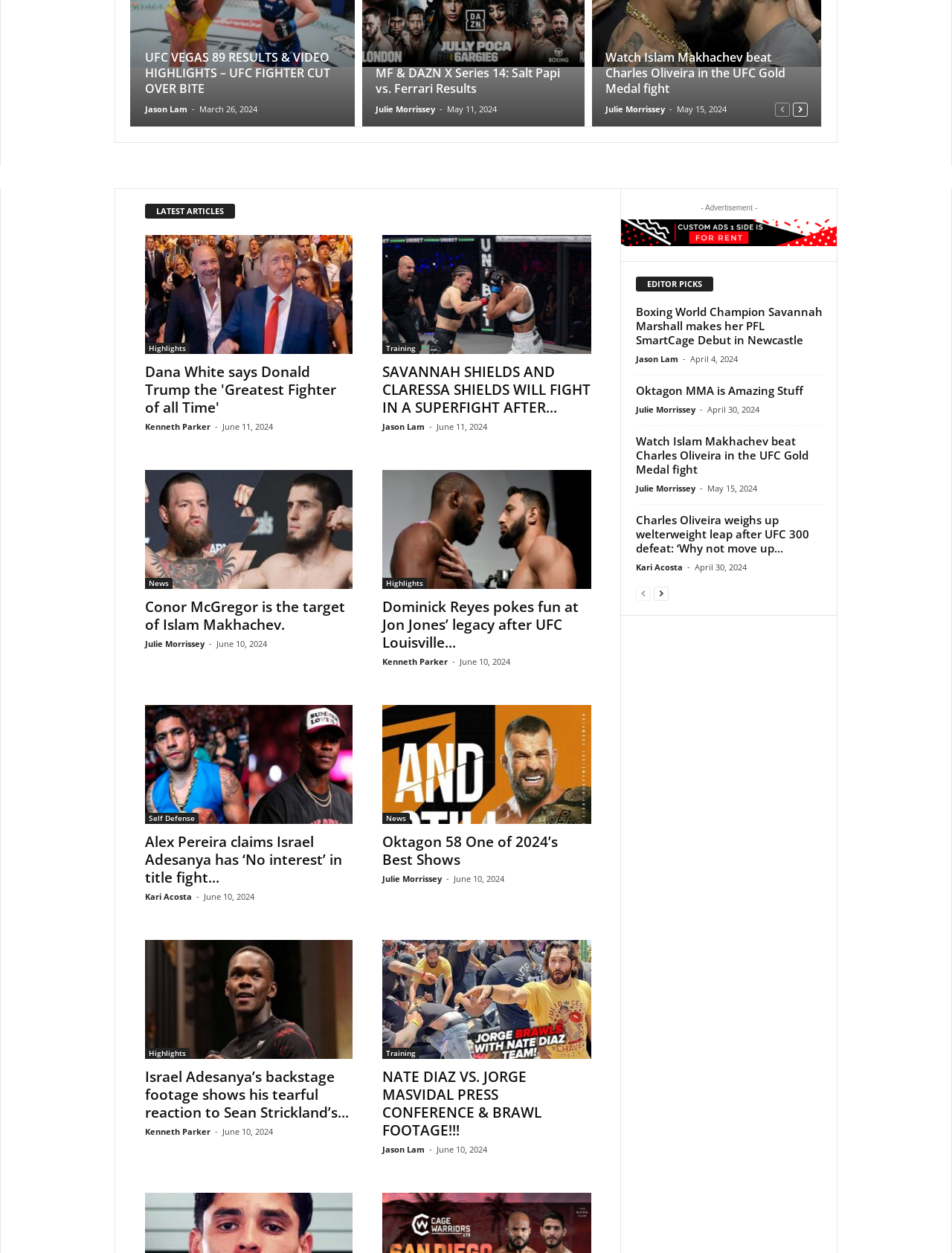What is the topic of the article 'Oktagon 58 One of 2024’s Best Shows'?
Use the information from the image to give a detailed answer to the question.

I found the answer by looking at the heading 'Oktagon 58 One of 2024’s Best Shows' and its corresponding content, which indicates that the article is about a MMA event, specifically Oktagon 58.